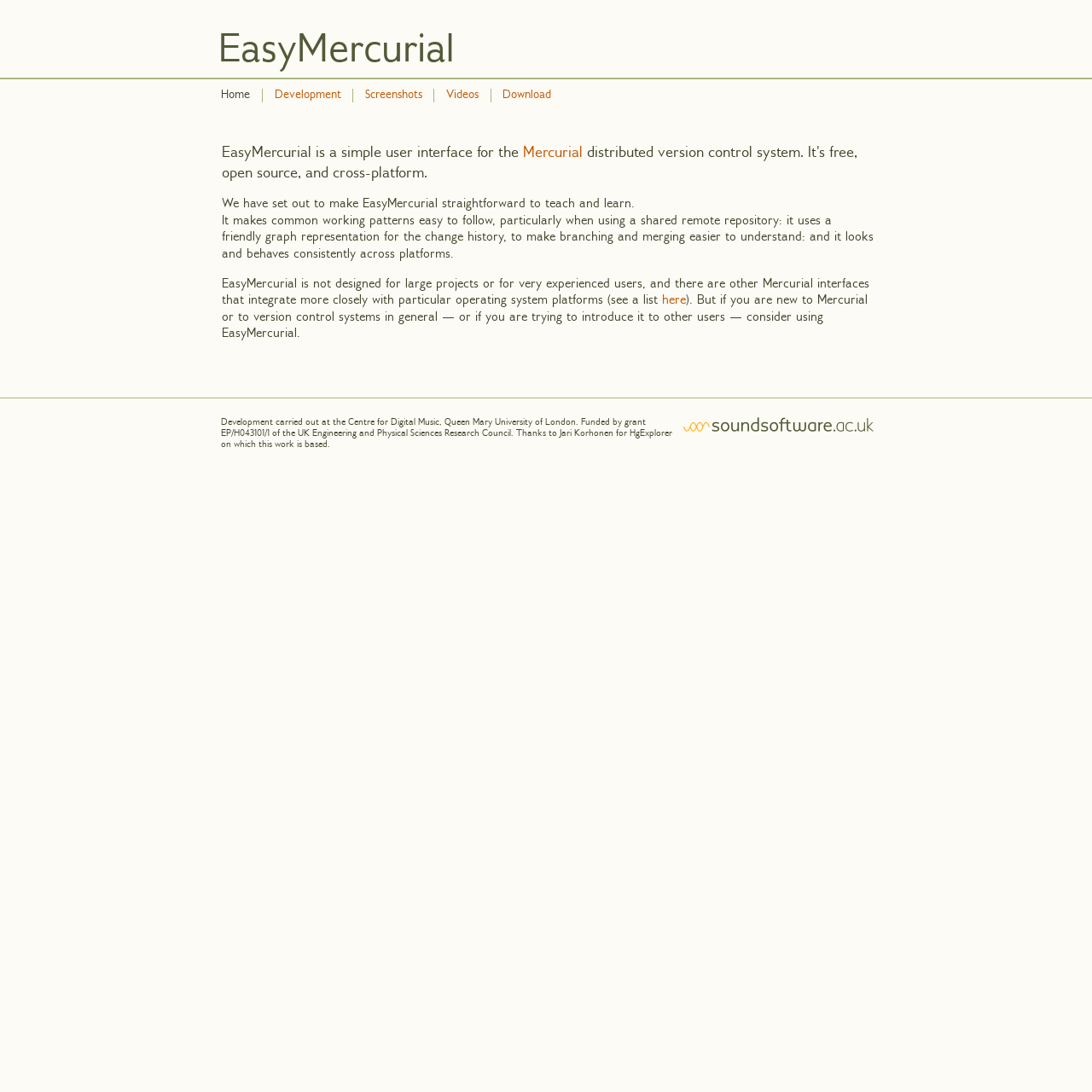Offer a thorough description of the webpage.

The webpage is about EasyMercurial, a simple user interface for Mercurial. At the top, there is a heading with the title "EasyMercurial". Below the heading, there is a navigation menu with five links: "Home", "Development", "Screenshots", "Videos", and "Download", aligned horizontally and evenly spaced.

Below the navigation menu, there is a brief introduction to EasyMercurial, which is a simple and straightforward tool for teaching and learning Mercurial. The introduction is divided into three paragraphs, each describing the features and benefits of EasyMercurial. The first paragraph explains that EasyMercurial is designed to make common working patterns easy to follow. The second paragraph highlights its user-friendly graph representation for the change history, making branching and merging easier to understand. The third paragraph mentions that EasyMercurial is not designed for large projects or experienced users, but is suitable for new users or those introducing Mercurial to others.

On the right side of the third paragraph, there is a link "here" that points to a list of other Mercurial interfaces. Below the introduction, there is a call-to-action link, and next to it, there is an image. At the bottom of the page, there is a footer section with a static text that provides information about the development of EasyMercurial, including the funding source and acknowledgments.